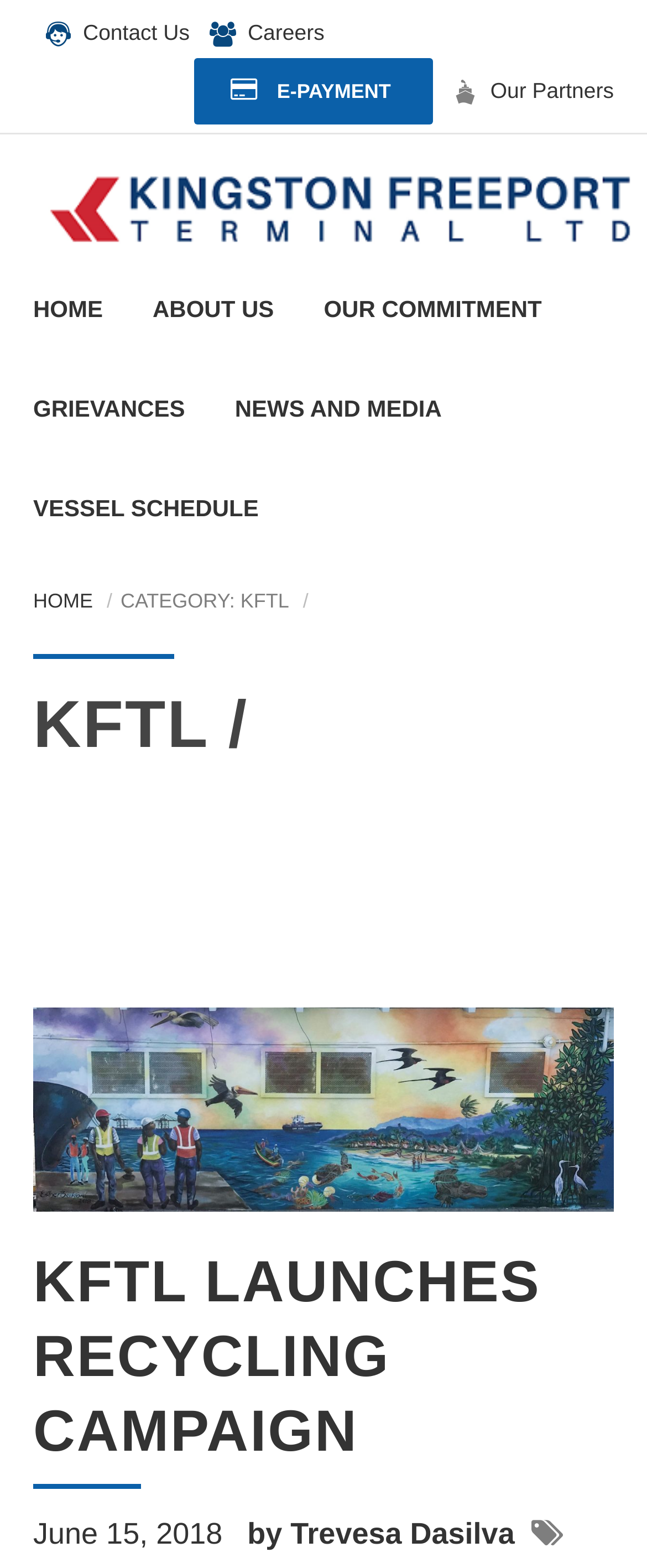Locate the bounding box coordinates of the clickable area to execute the instruction: "Click Contact Us". Provide the coordinates as four float numbers between 0 and 1, represented as [left, top, right, bottom].

[0.128, 0.013, 0.293, 0.029]